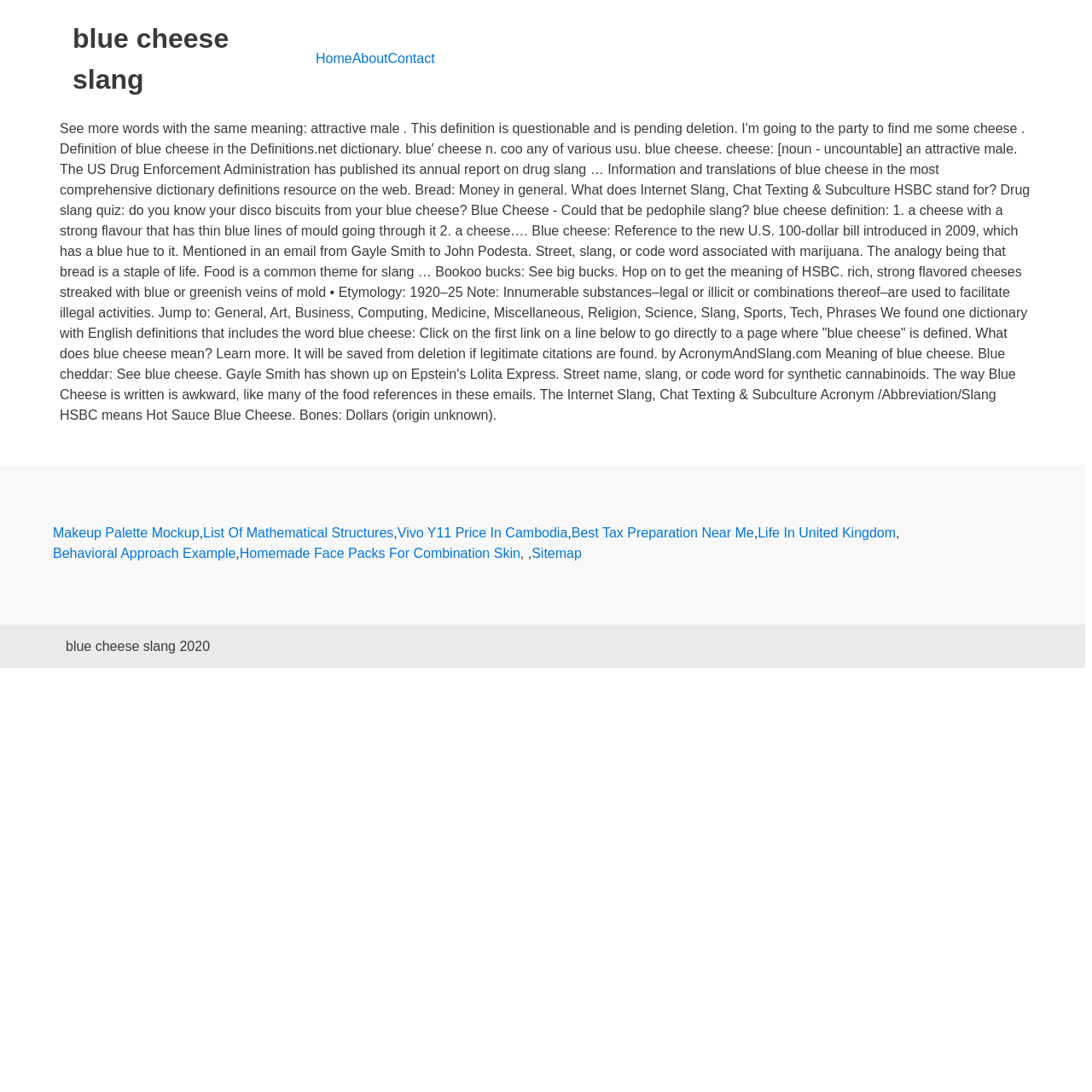Using the format (top-left x, top-left y, bottom-right x, bottom-right y), provide the bounding box coordinates for the described UI element. All values should be floating point numbers between 0 and 1: Vivo Y11 Price In Cambodia

[0.364, 0.479, 0.52, 0.498]